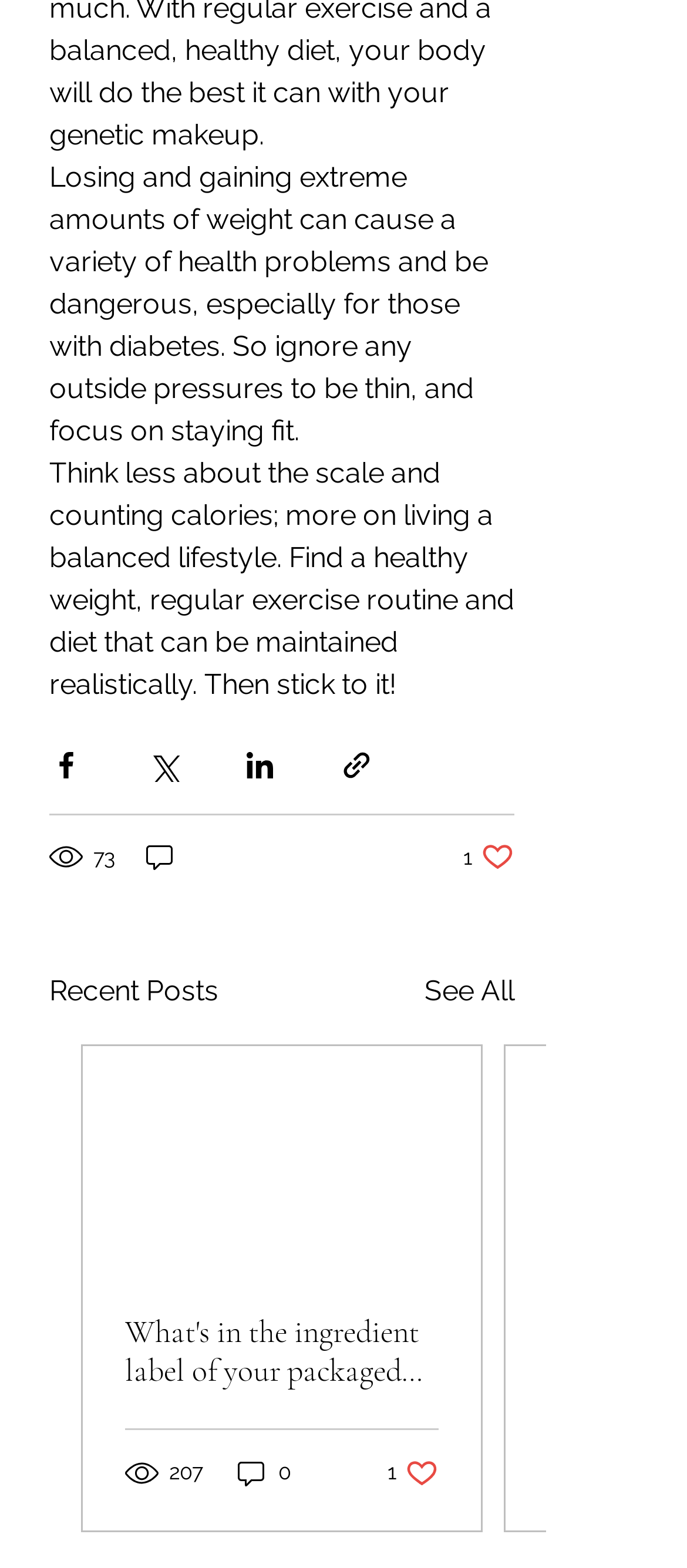Please find the bounding box coordinates of the element that needs to be clicked to perform the following instruction: "Read the blog post". The bounding box coordinates should be four float numbers between 0 and 1, represented as [left, top, right, bottom].

None